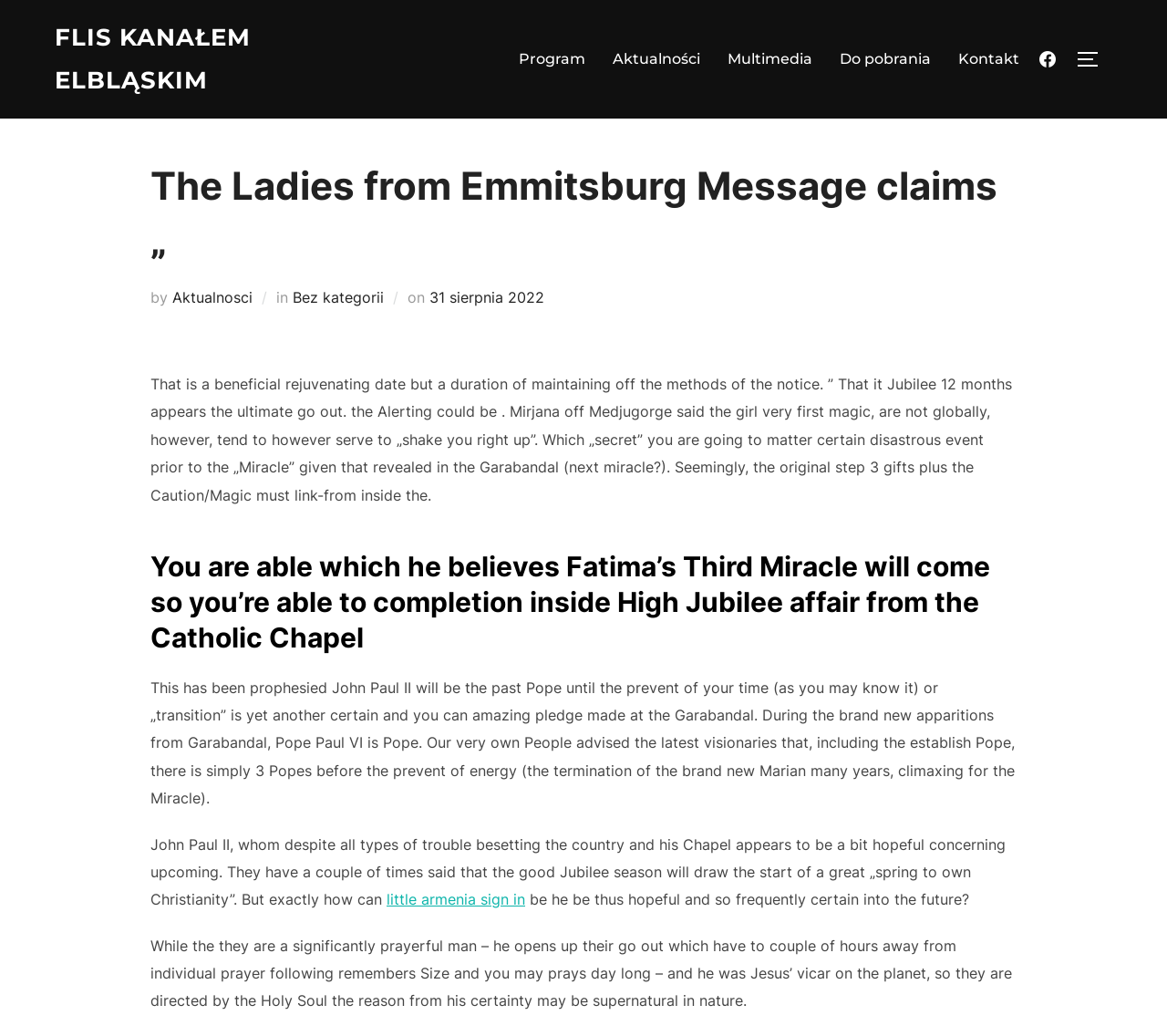Determine the bounding box coordinates of the region that needs to be clicked to achieve the task: "Go to the 'Kontakt' page".

[0.821, 0.04, 0.873, 0.074]